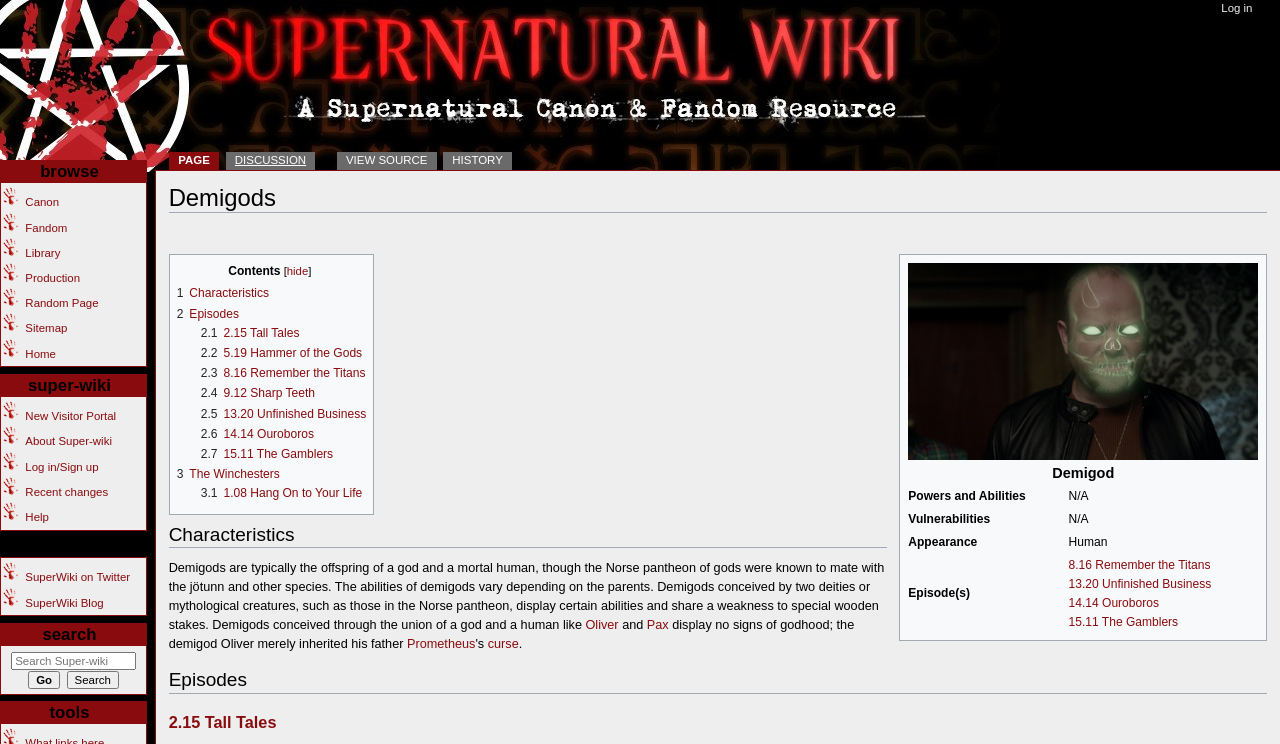Generate a thorough description of the webpage.

The webpage is about Demigods, a topic related to mythology and fantasy. At the top, there is a heading "Demigods" followed by a "Jump to:" section with links to "navigation" and "search". Below this, there is a table with multiple rows, each containing information about a demigod, including their name, powers, vulnerabilities, appearance, and episodes they appear in. The table has a column header row with labels for each column.

To the left of the table, there is a section with a heading "Contents" and a list of links to different sections of the page, including "Characteristics", "Episodes", and "The Winchesters". Below this, there is a section with a heading "Characteristics" that provides a detailed description of demigods, including their abilities and weaknesses.

Further down the page, there is a section with a heading "Episodes" that lists specific episodes related to demigods. Each episode has a link to more information. There are also links to other pages, including "PAGE", "DISCUSSION", "VIEW SOURCE", and "HISTORY", which are located at the top of the page.

At the very top of the page, there is a link to the main page, and a section with a heading "browse" that contains a list of links to other topics, including "Canon", "Fandom", "Library", "Production", "Random Page", "Sitemap", and "Home".